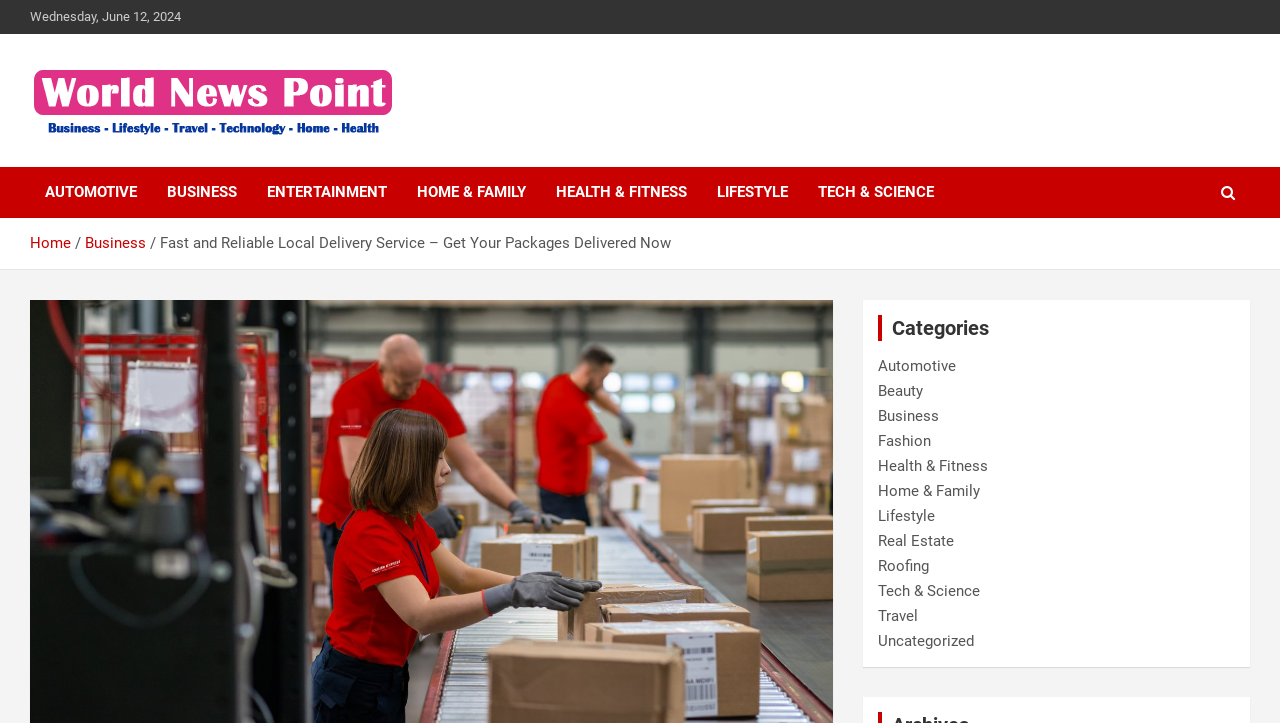Pinpoint the bounding box coordinates for the area that should be clicked to perform the following instruction: "Select AUTOMOTIVE category".

[0.023, 0.231, 0.119, 0.302]